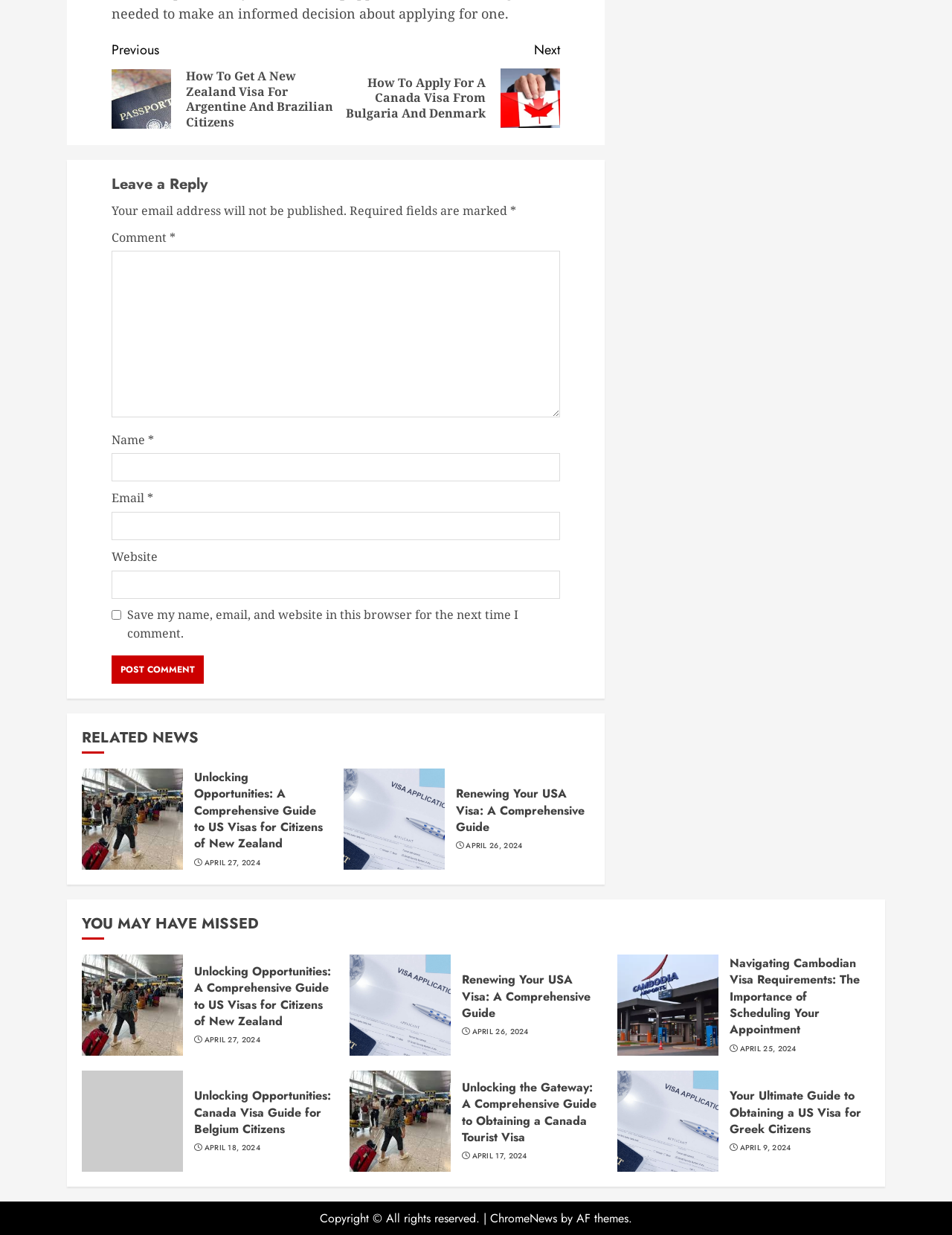How many 'POST COMMENT' buttons are there?
Based on the screenshot, answer the question with a single word or phrase.

1